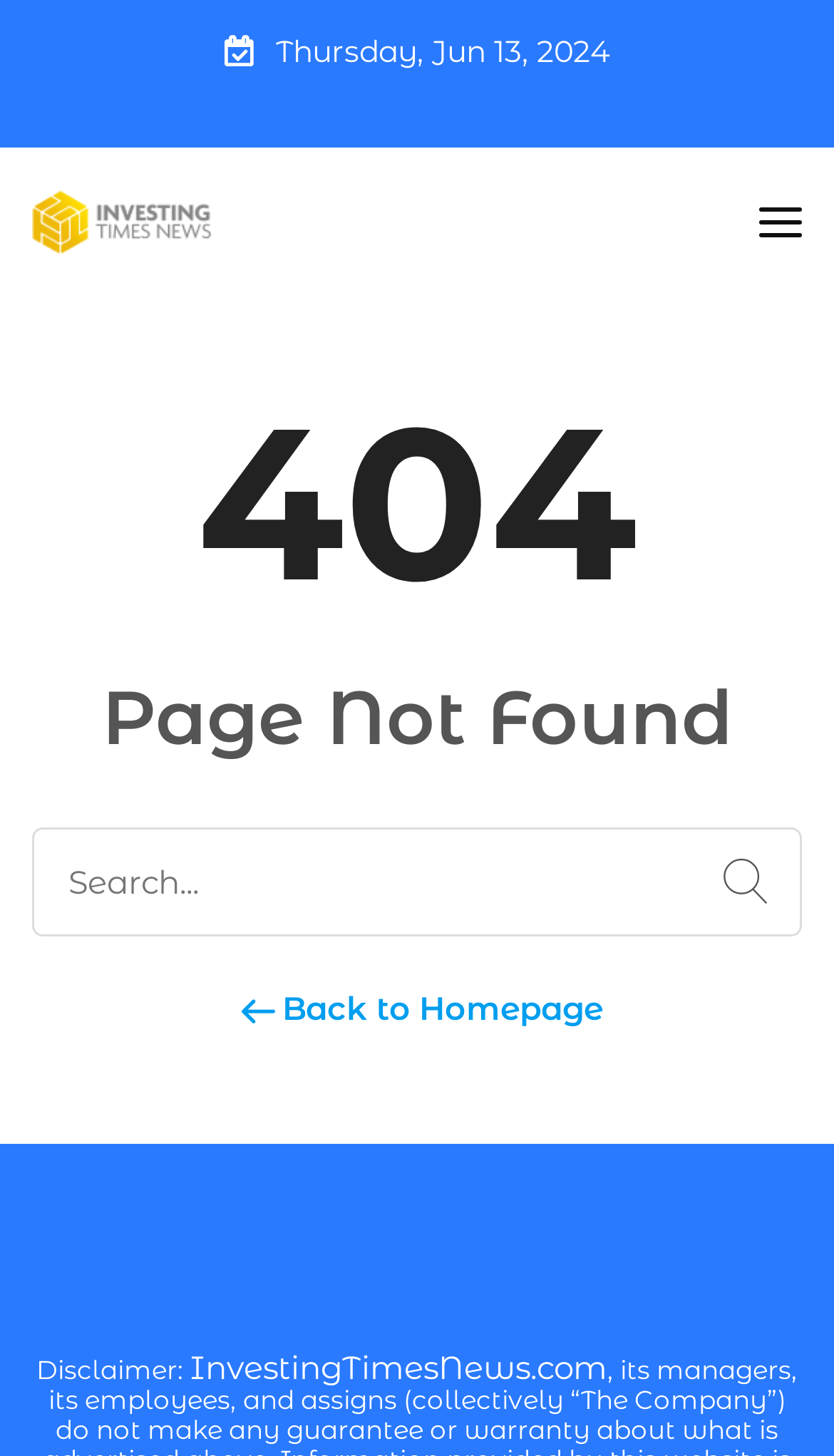Show the bounding box coordinates for the HTML element described as: "parent_node: Search for: value="Search"".

[0.826, 0.568, 0.962, 0.644]